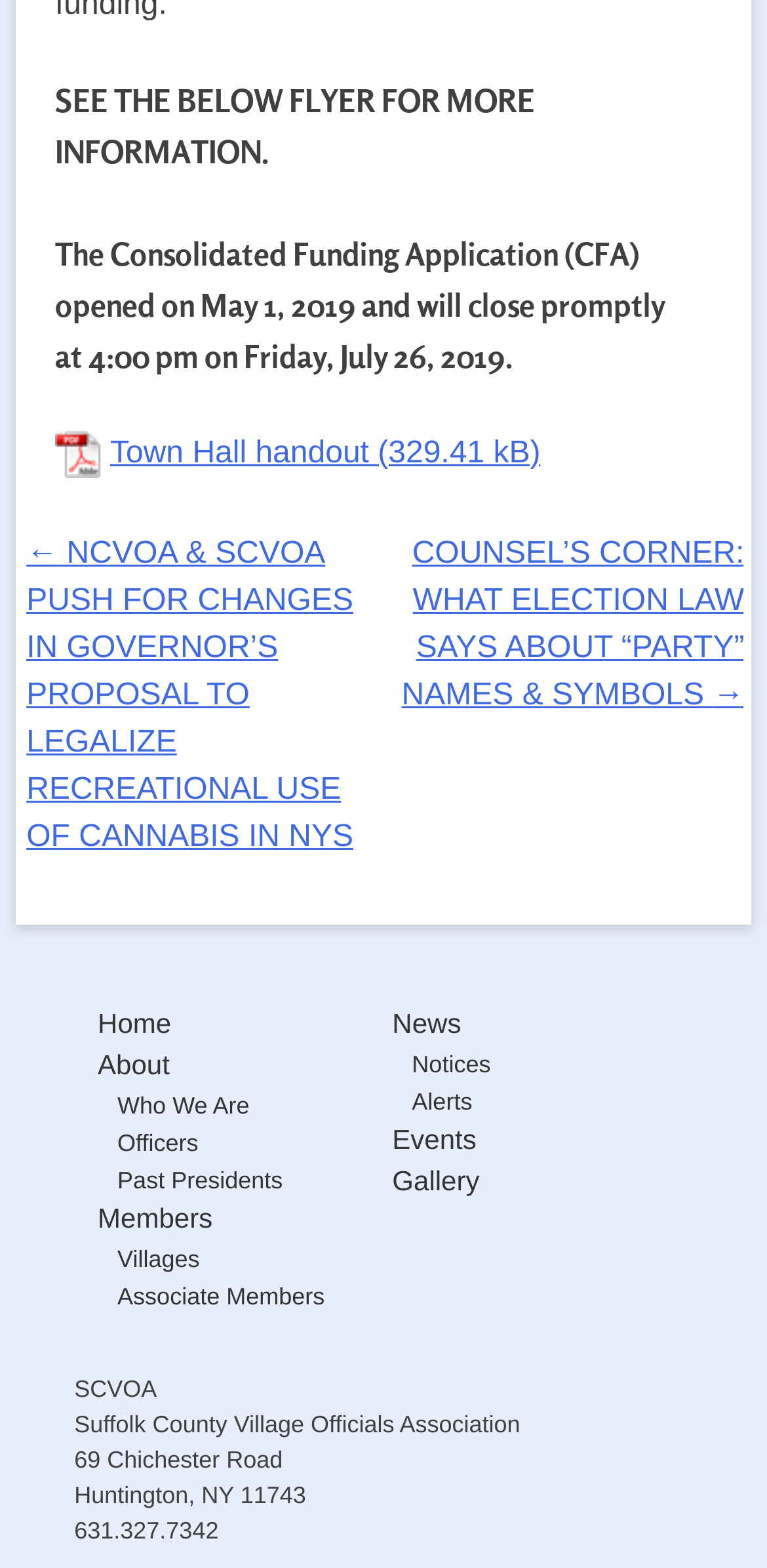Identify the bounding box for the UI element specified in this description: "Town Hall handout". The coordinates must be four float numbers between 0 and 1, formatted as [left, top, right, bottom].

[0.072, 0.274, 0.705, 0.304]